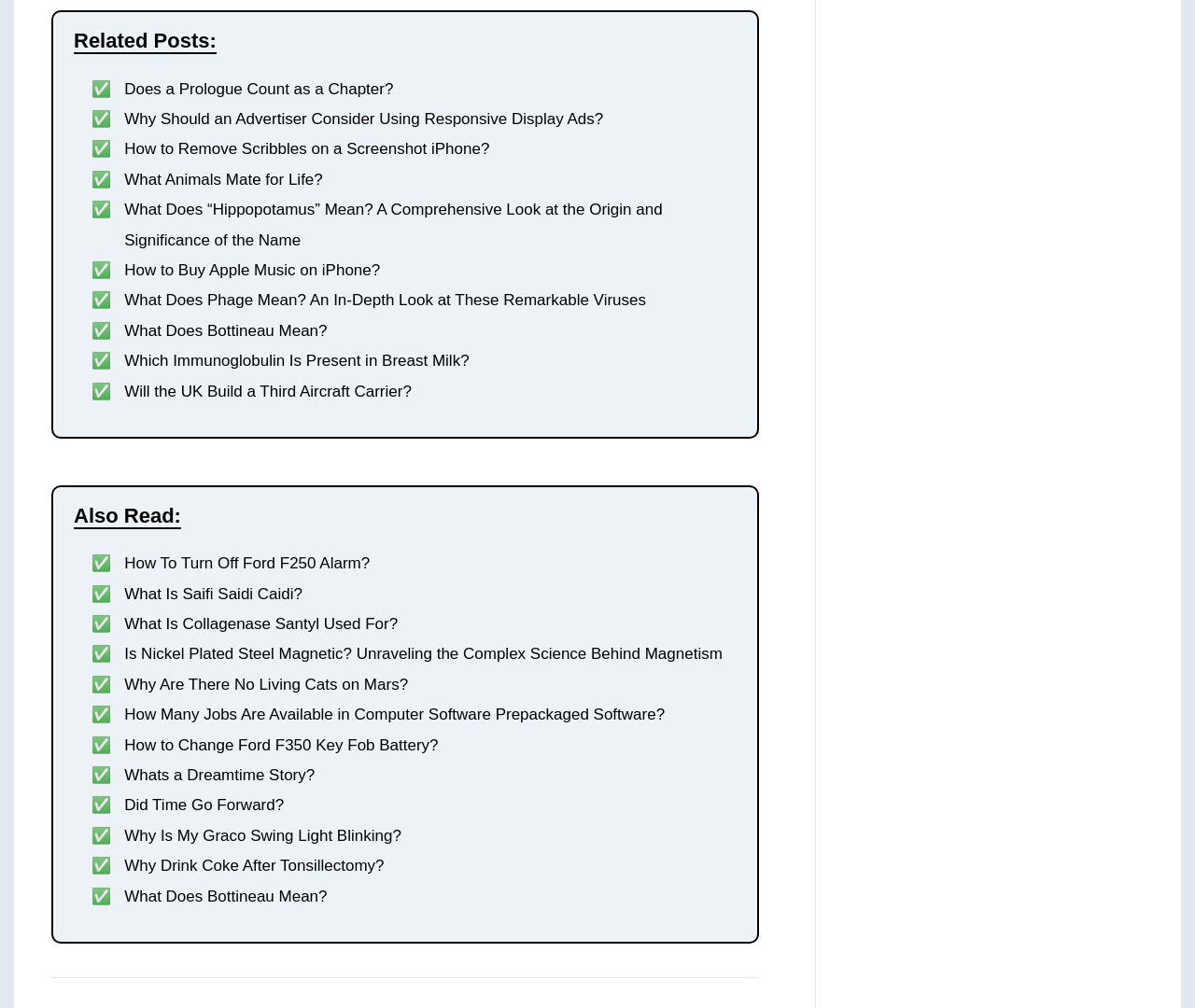Answer the following in one word or a short phrase: 
What is the title of the first related post?

Does a Prologue Count as a Chapter?